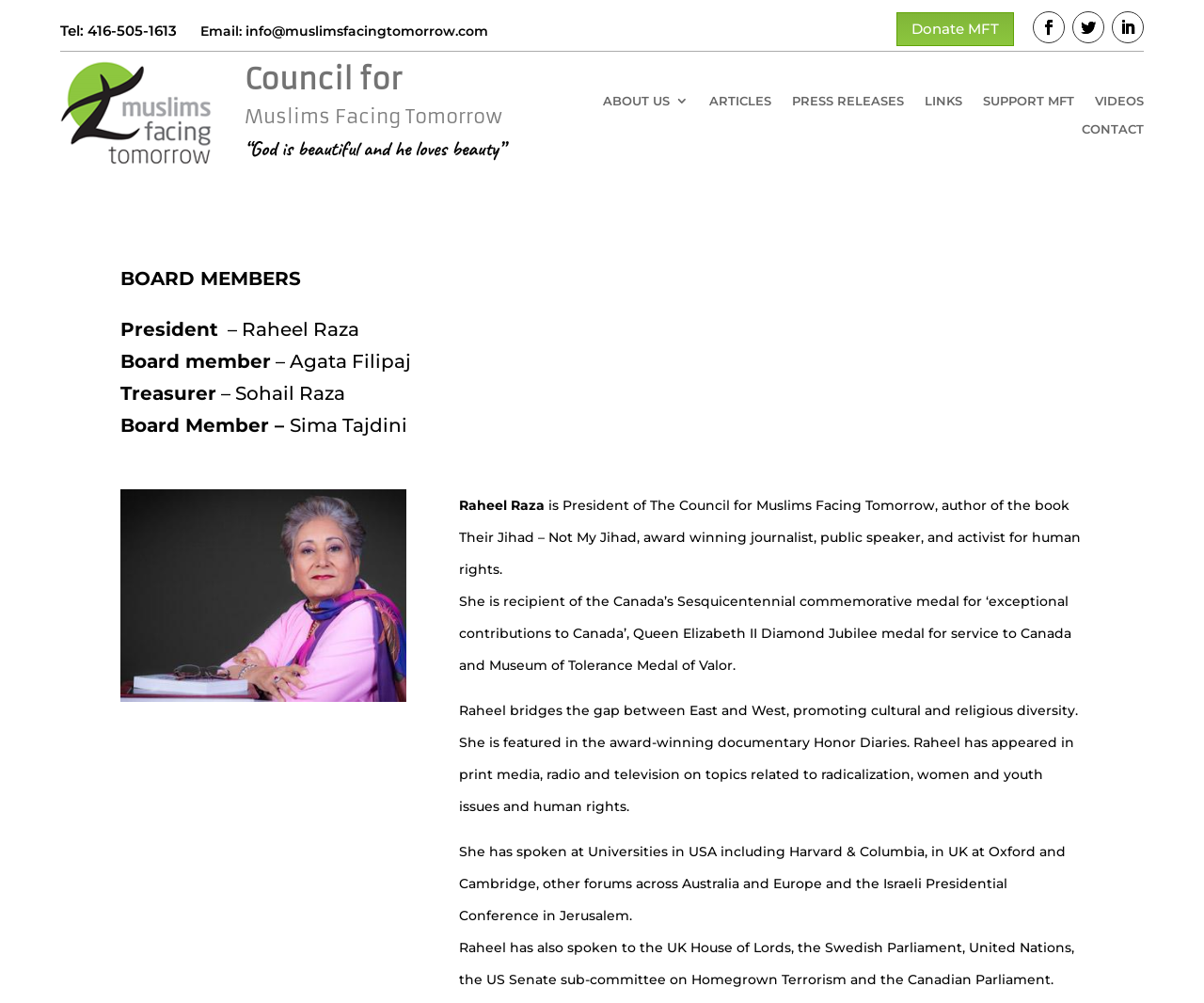Provide the bounding box coordinates of the UI element that matches the description: "Press Releases".

[0.658, 0.093, 0.751, 0.114]